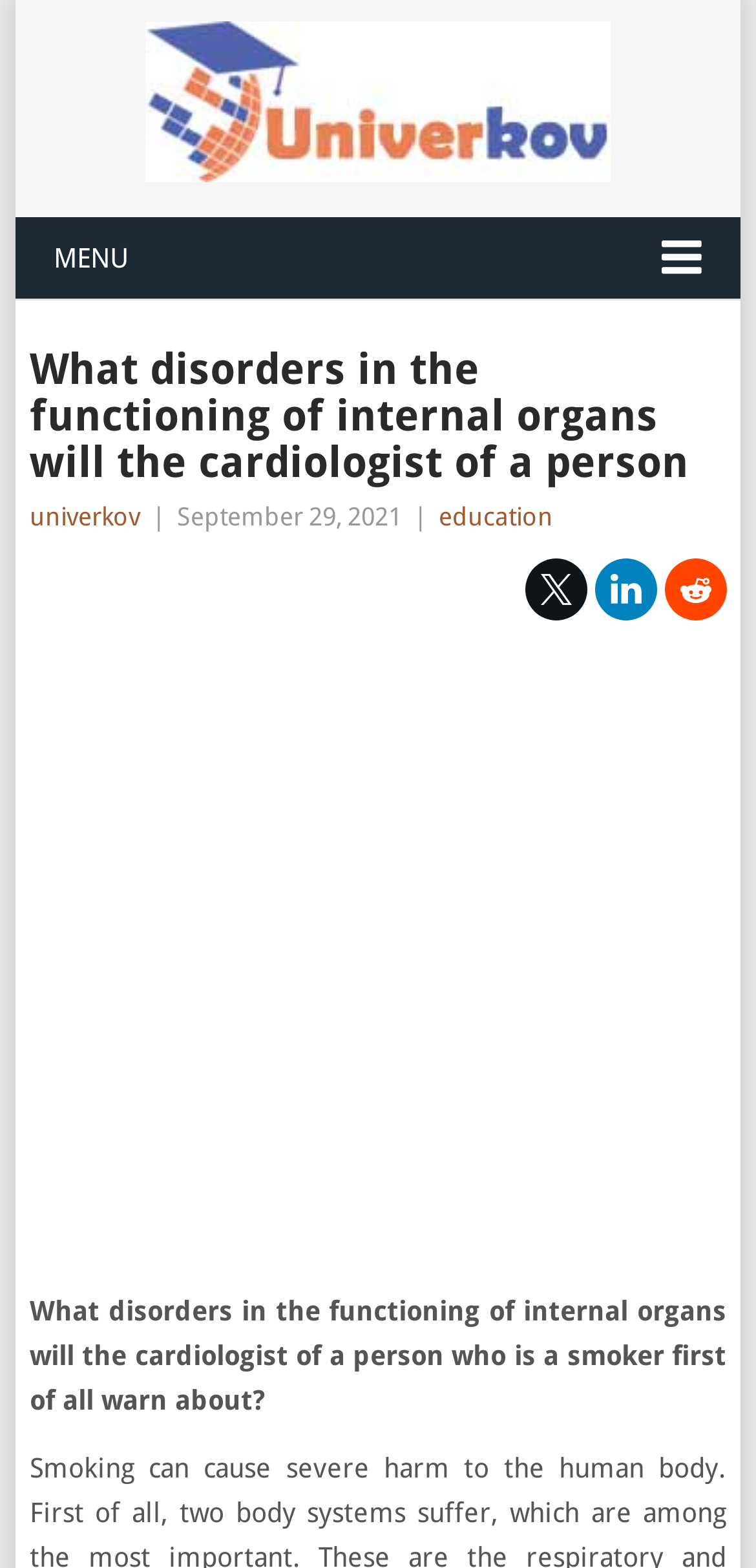What is the date of the article?
Please provide a single word or phrase as your answer based on the image.

September 29, 2021